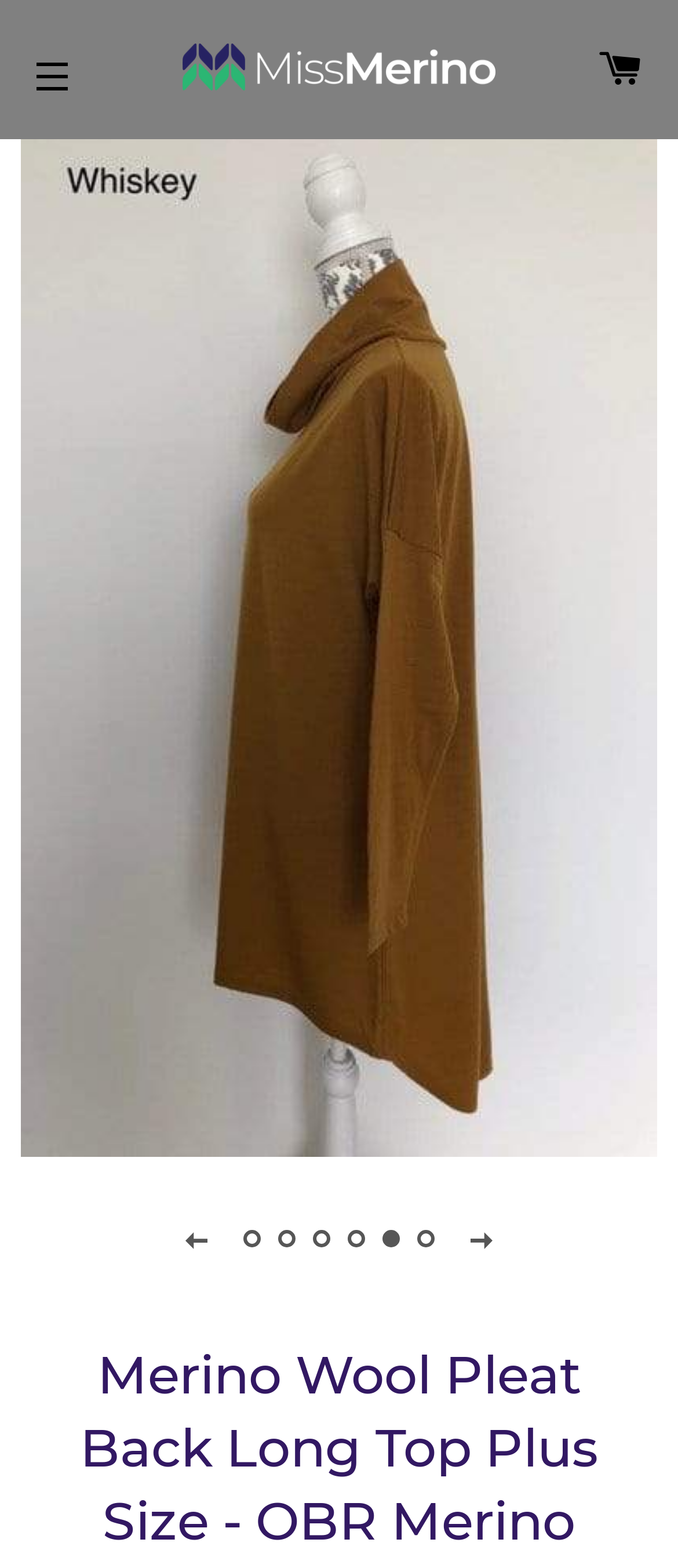Respond to the following query with just one word or a short phrase: 
How many images are available in the gallery?

6